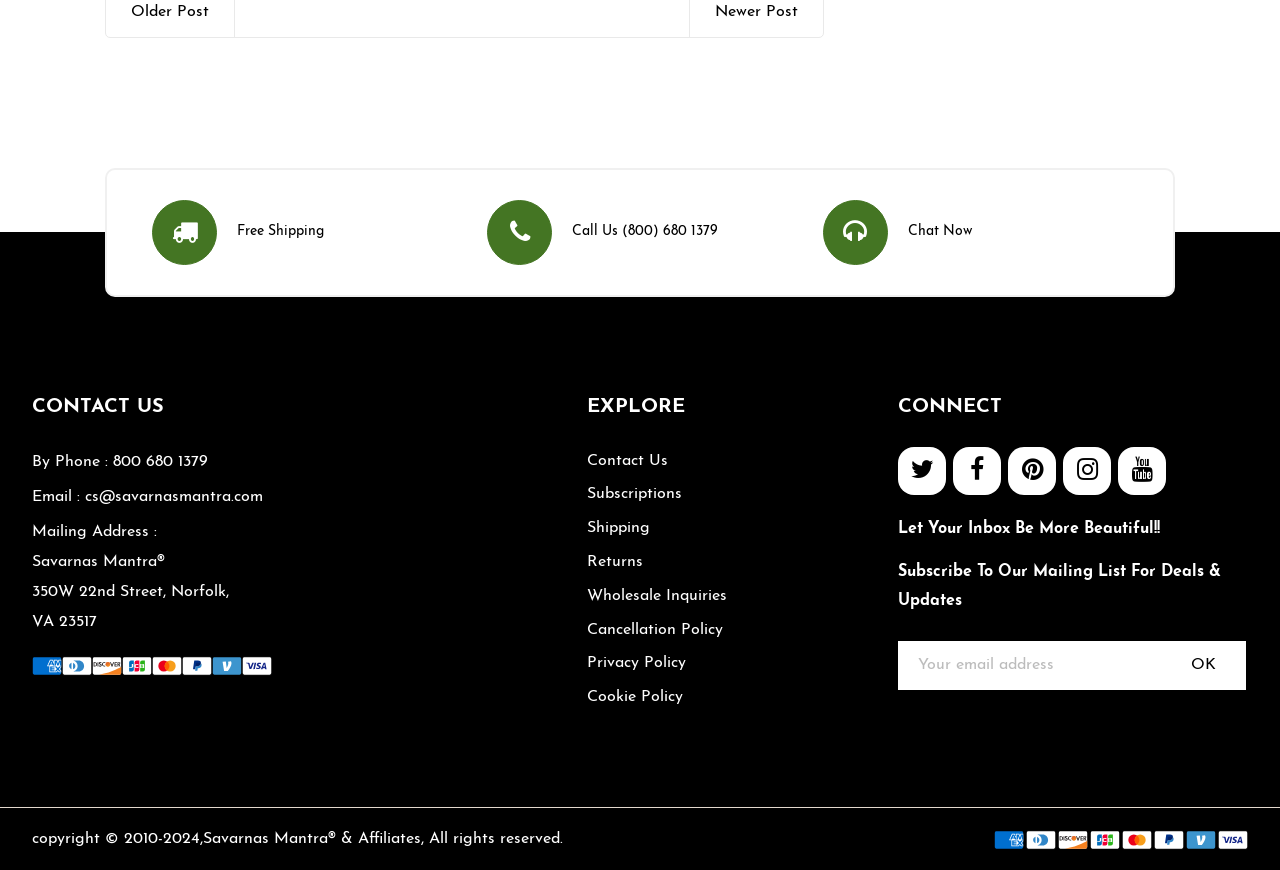Specify the bounding box coordinates for the region that must be clicked to perform the given instruction: "Call us at (800) 680 1379".

[0.447, 0.257, 0.561, 0.274]